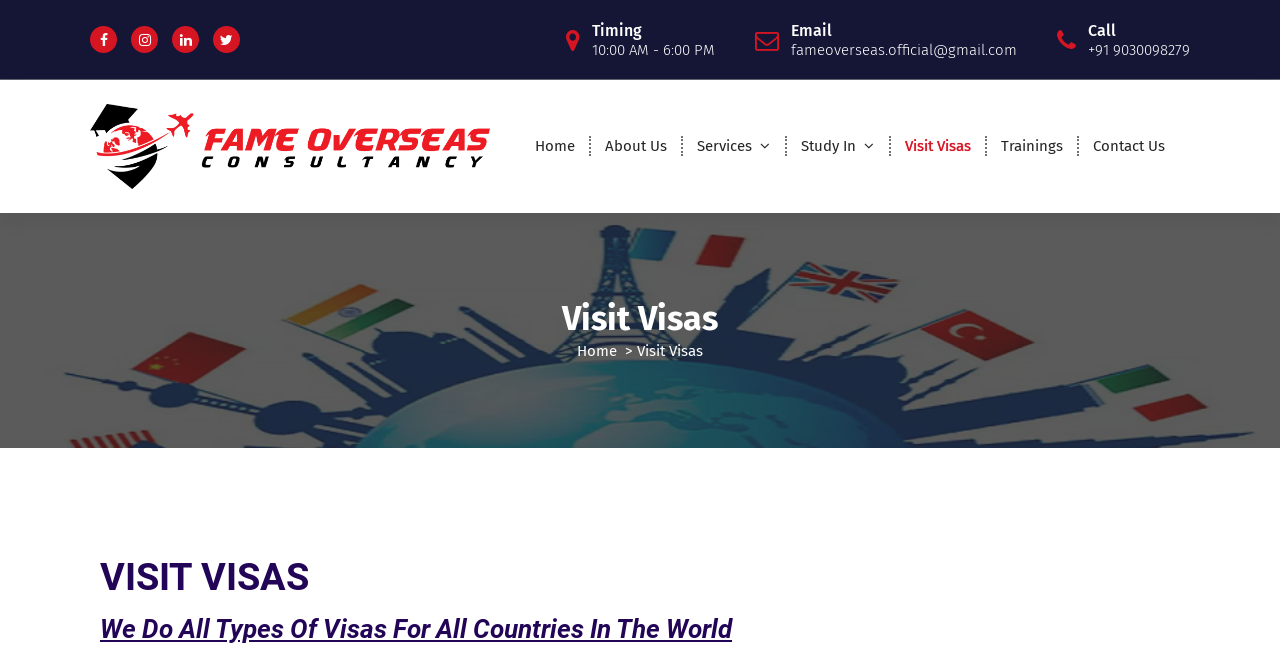What type of visas does the consultancy provide?
Look at the image and respond with a one-word or short-phrase answer.

All types of visas for all countries